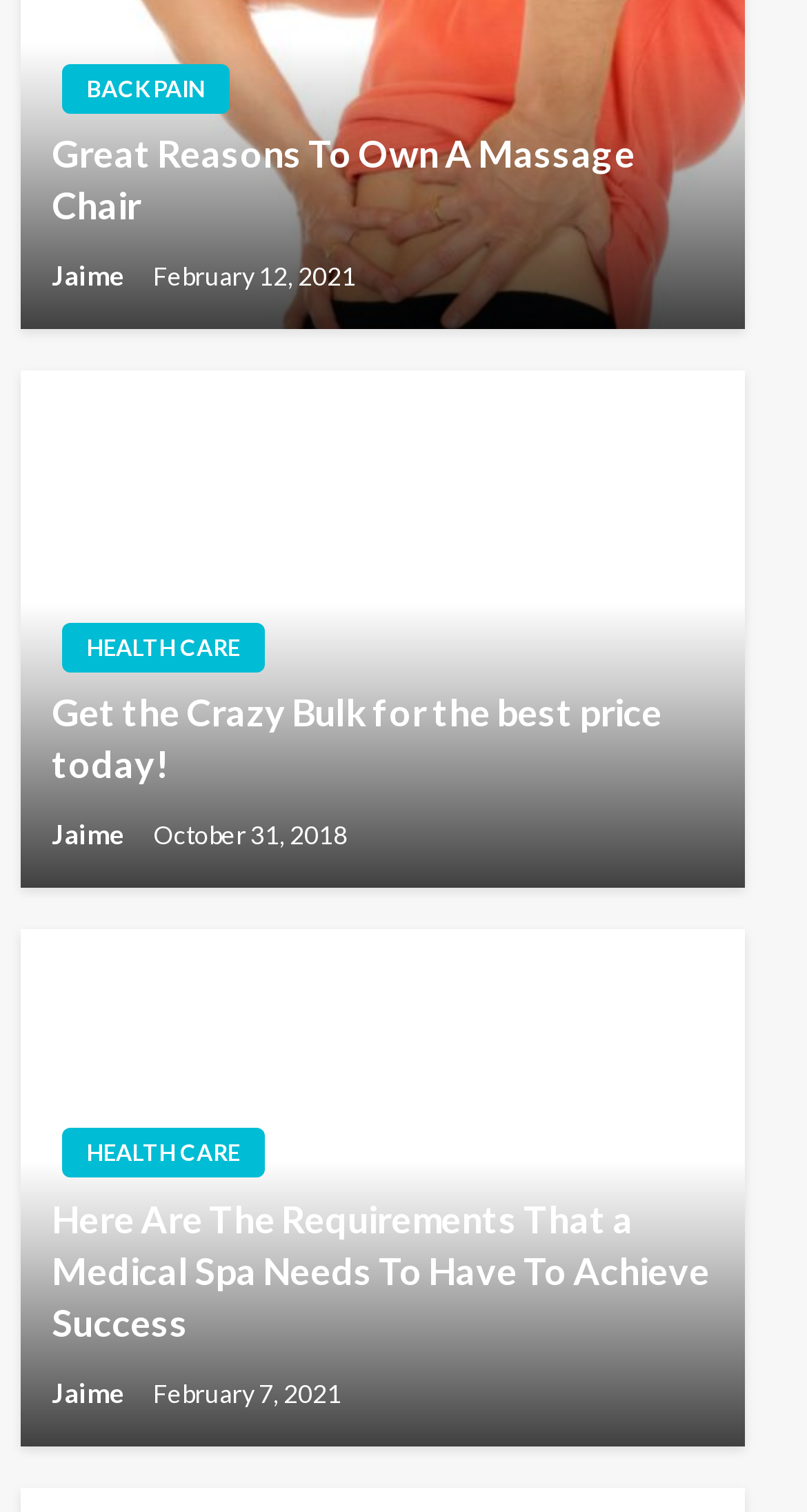Identify the bounding box coordinates of the clickable region to carry out the given instruction: "click on BACK PAIN".

[0.077, 0.042, 0.285, 0.075]